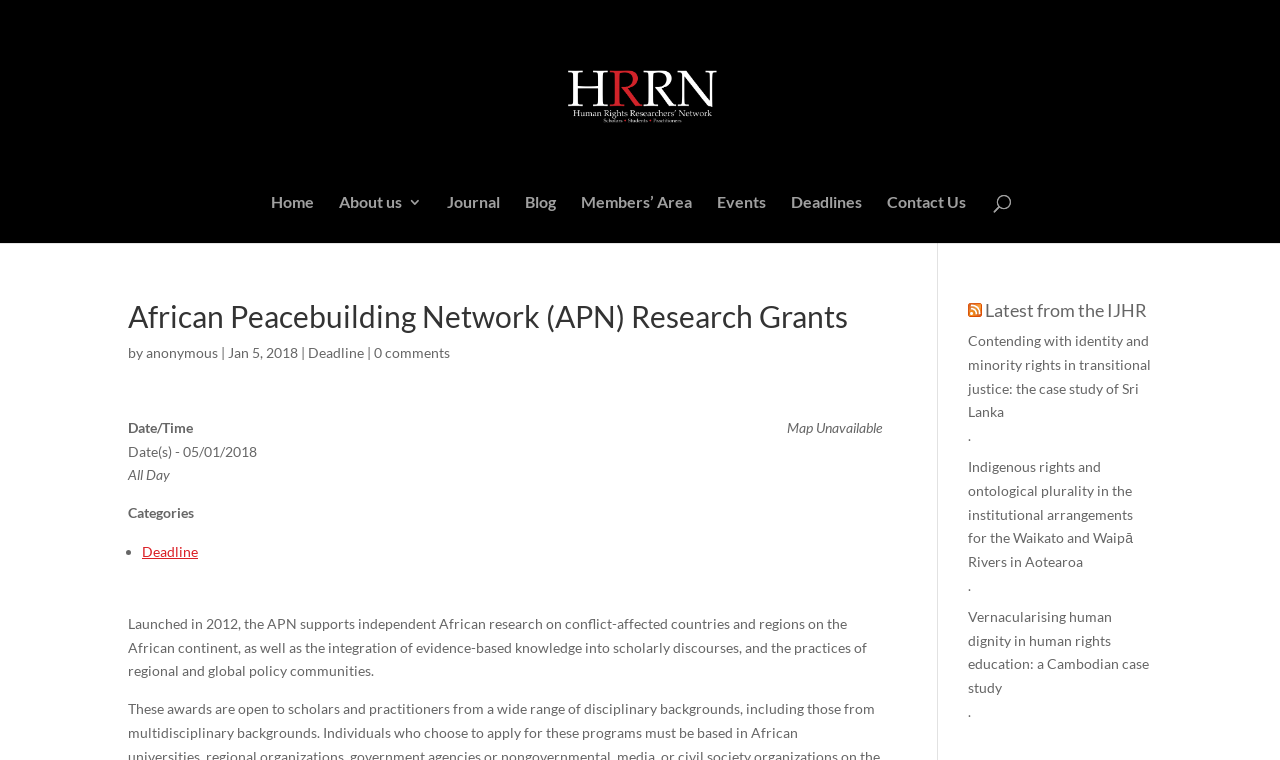Extract the main heading from the webpage content.

African Peacebuilding Network (APN) Research Grants